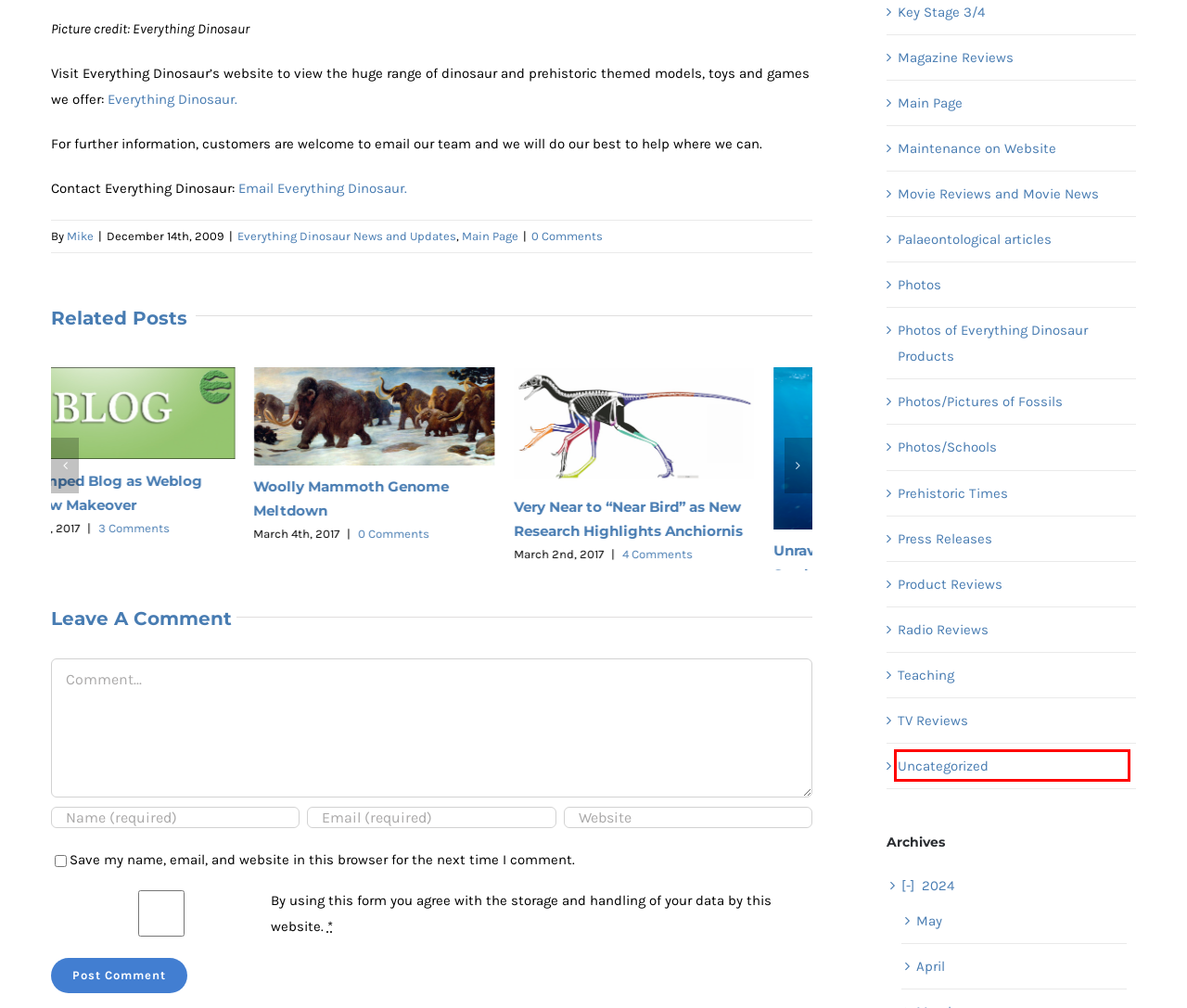You have a screenshot of a webpage with a red bounding box around an element. Choose the best matching webpage description that would appear after clicking the highlighted element. Here are the candidates:
A. Teaching
B. Uncategorized
C. Main Page
D. Dinosaur Models | Dinosaur Collections | Dinosaur Figures - Everything Dinosaur
E. Press Releases
F. Photos of Everything Dinosaur Products
G. April, 2024 | Everything Dinosaur Blog
H. May, 2024 | Everything Dinosaur Blog

B